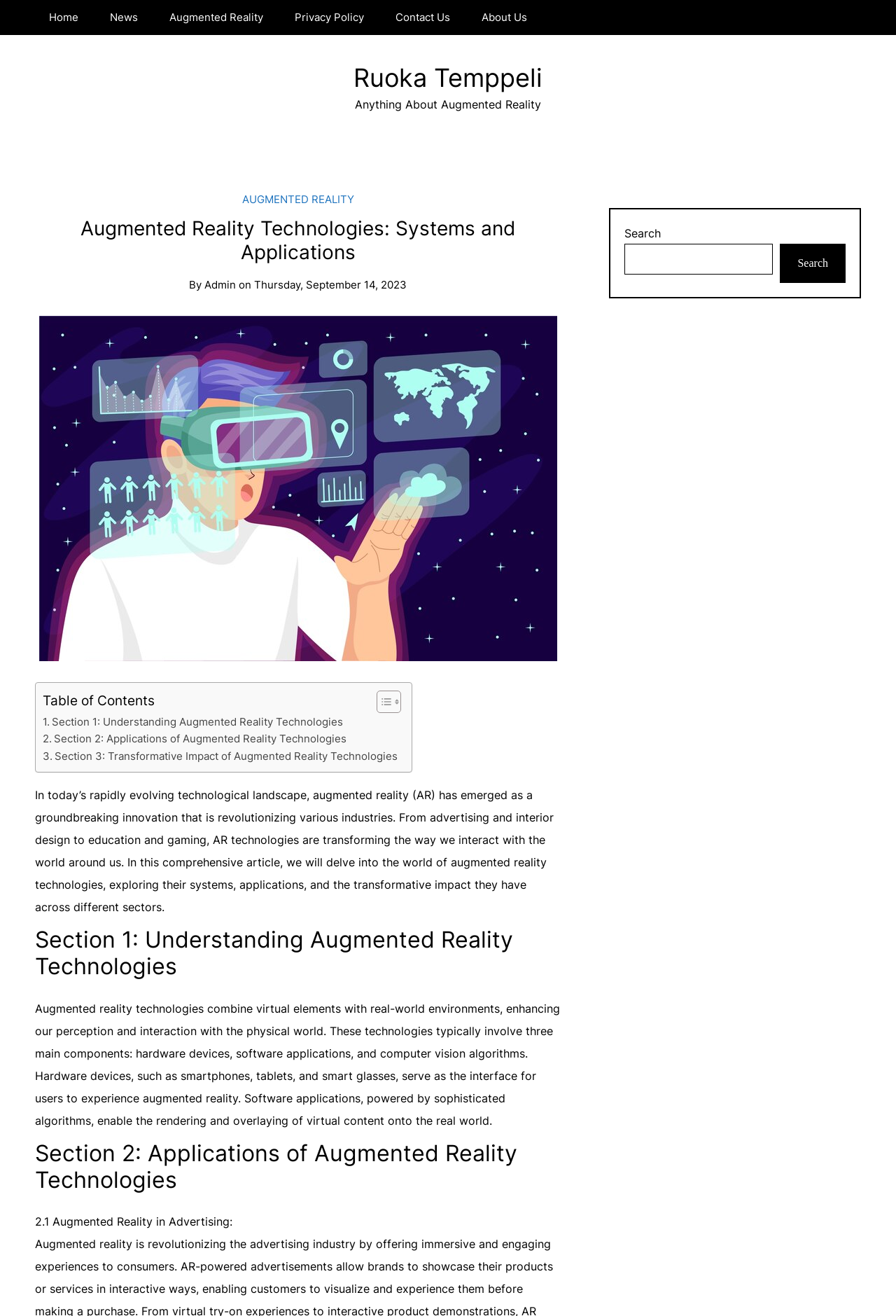Determine the bounding box coordinates of the section to be clicked to follow the instruction: "Read the 'Section 1: Understanding Augmented Reality Technologies' article". The coordinates should be given as four float numbers between 0 and 1, formatted as [left, top, right, bottom].

[0.039, 0.704, 0.626, 0.745]